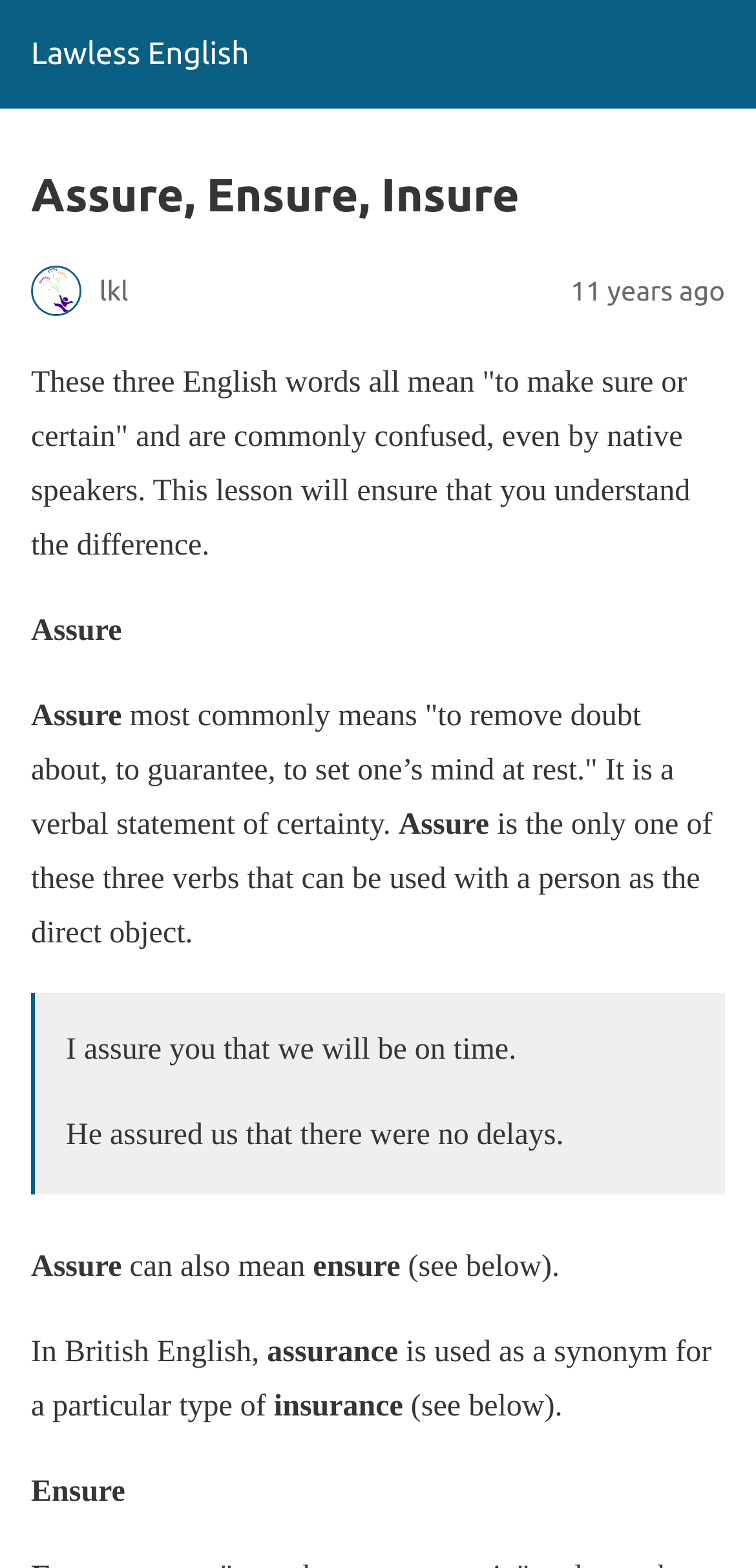Please answer the following query using a single word or phrase: 
What is the purpose of this lesson?

to understand the difference